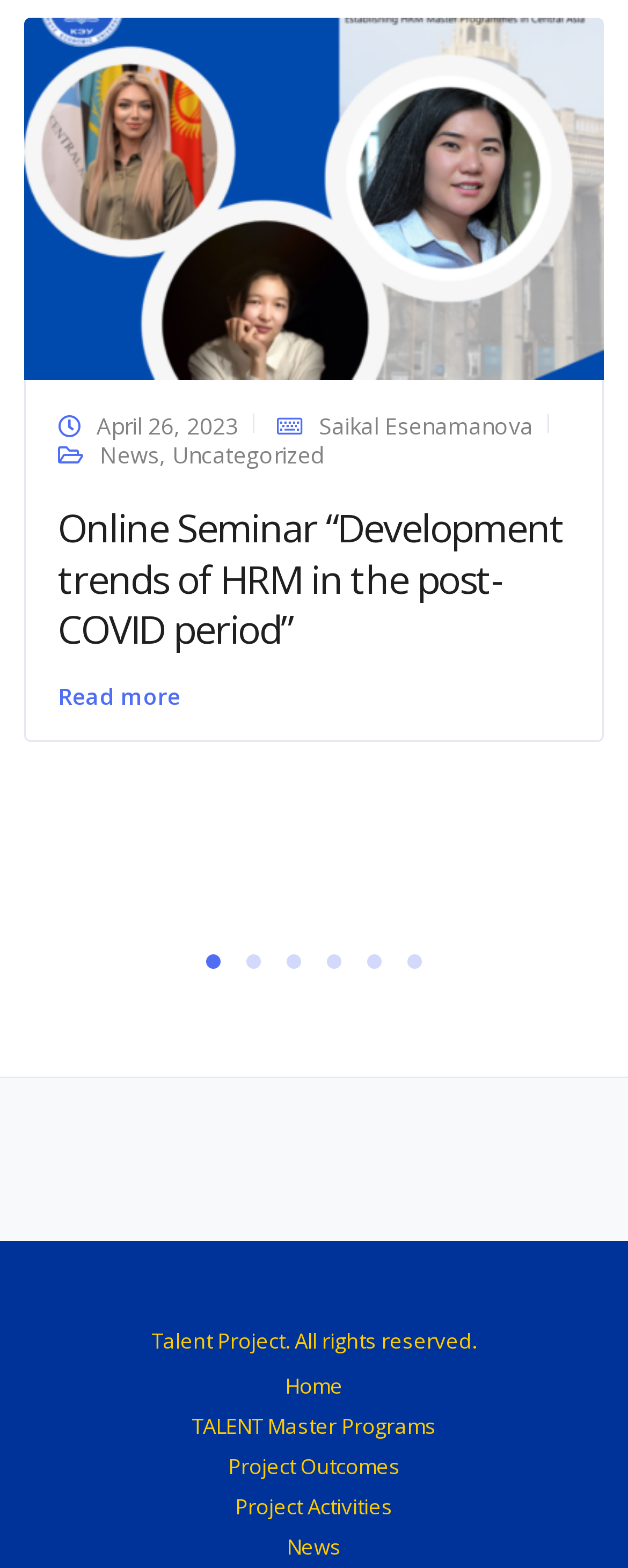Answer the question below using just one word or a short phrase: 
What is the title of the online seminar?

Development trends of HRM in the post-COVID period